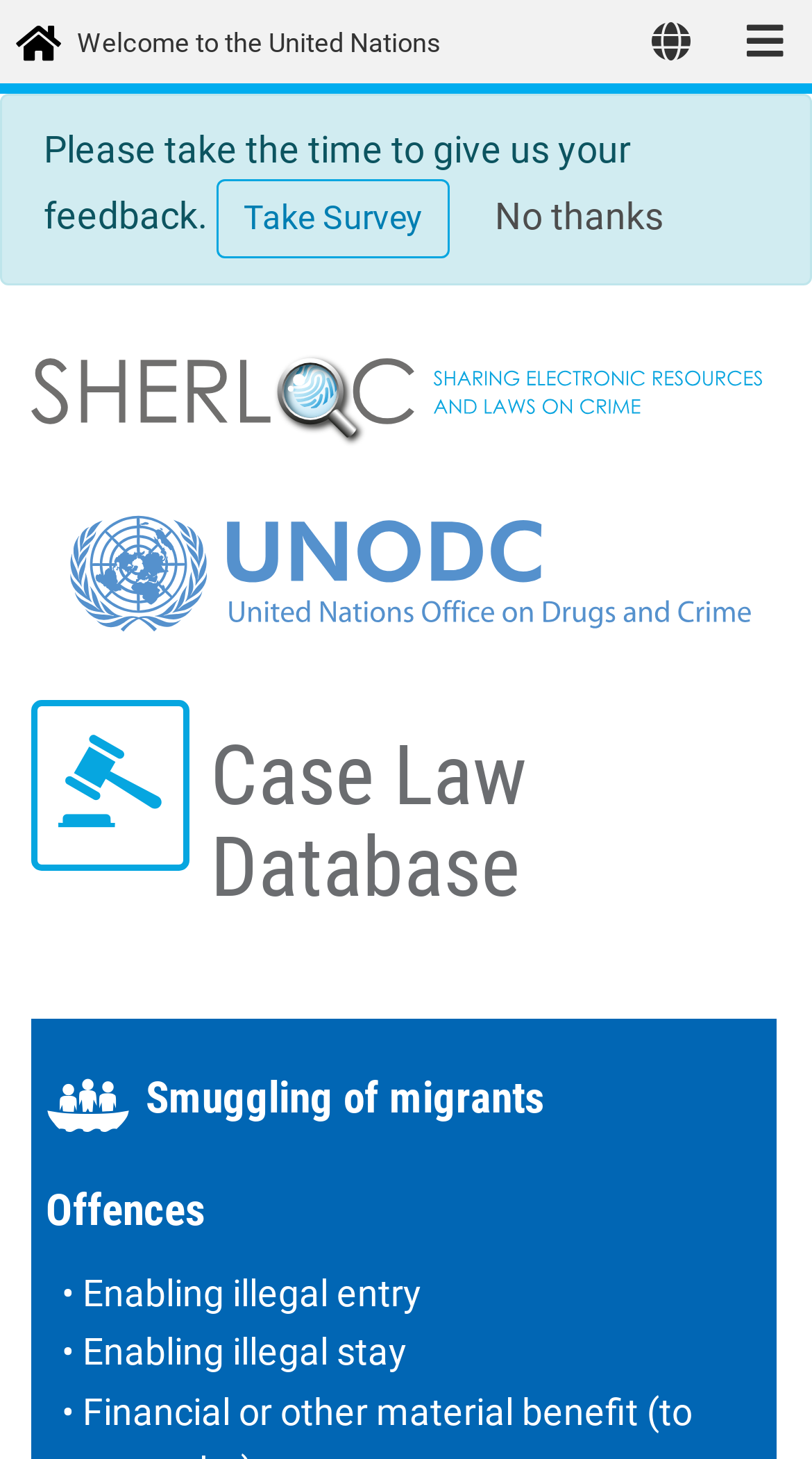Using the elements shown in the image, answer the question comprehensively: What is the topic of the 'Case Law Database' section?

The 'Case Law Database' section is a heading on the page, and it is followed by a subheading 'Smuggling of migrants'. This indicates that the section is focused on providing information related to the smuggling of migrants, which is a specific topic within the broader context of case law.